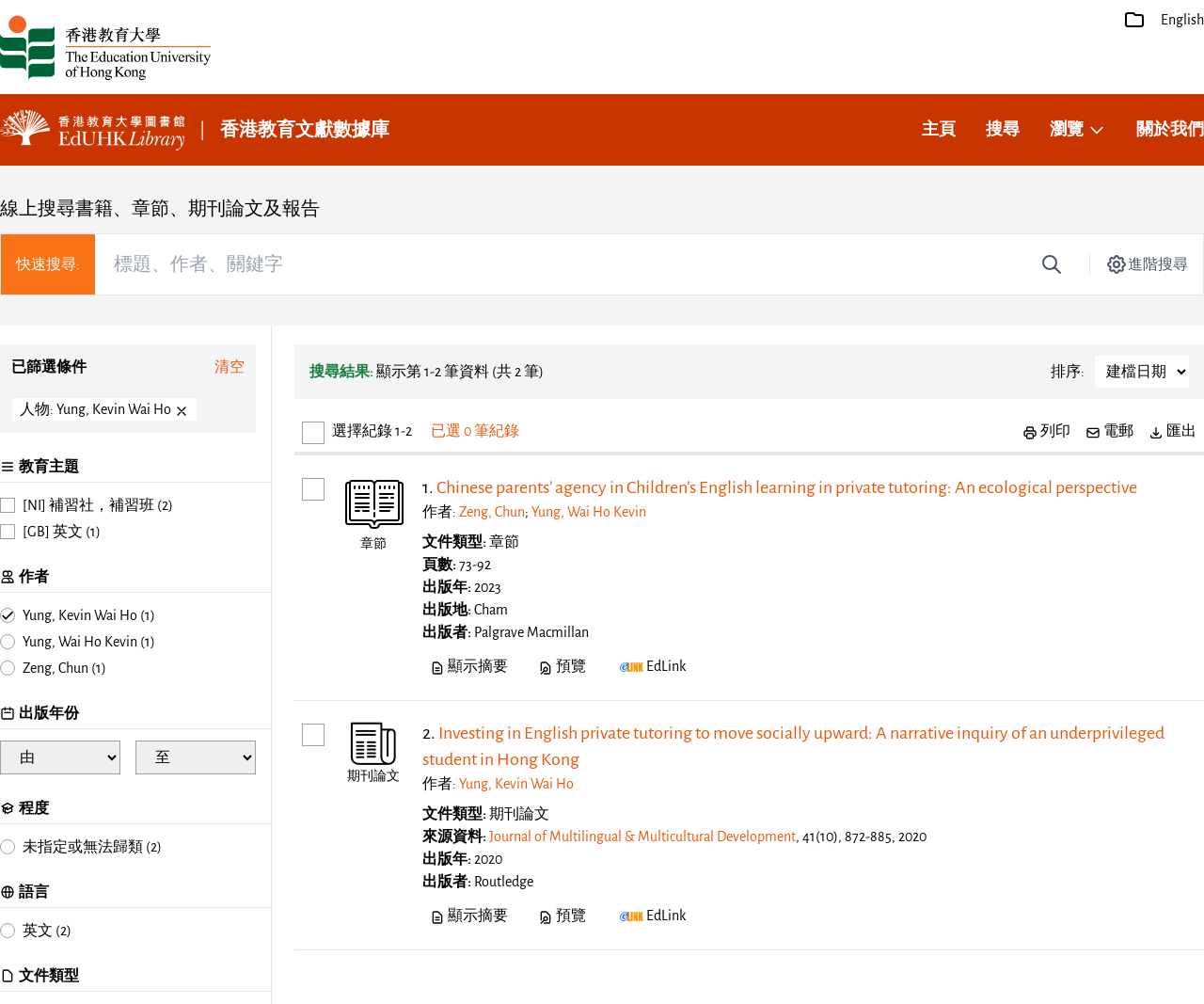Please identify the bounding box coordinates of the area I need to click to accomplish the following instruction: "Search for books, chapters, journals, and reports".

[0.079, 0.239, 0.855, 0.288]